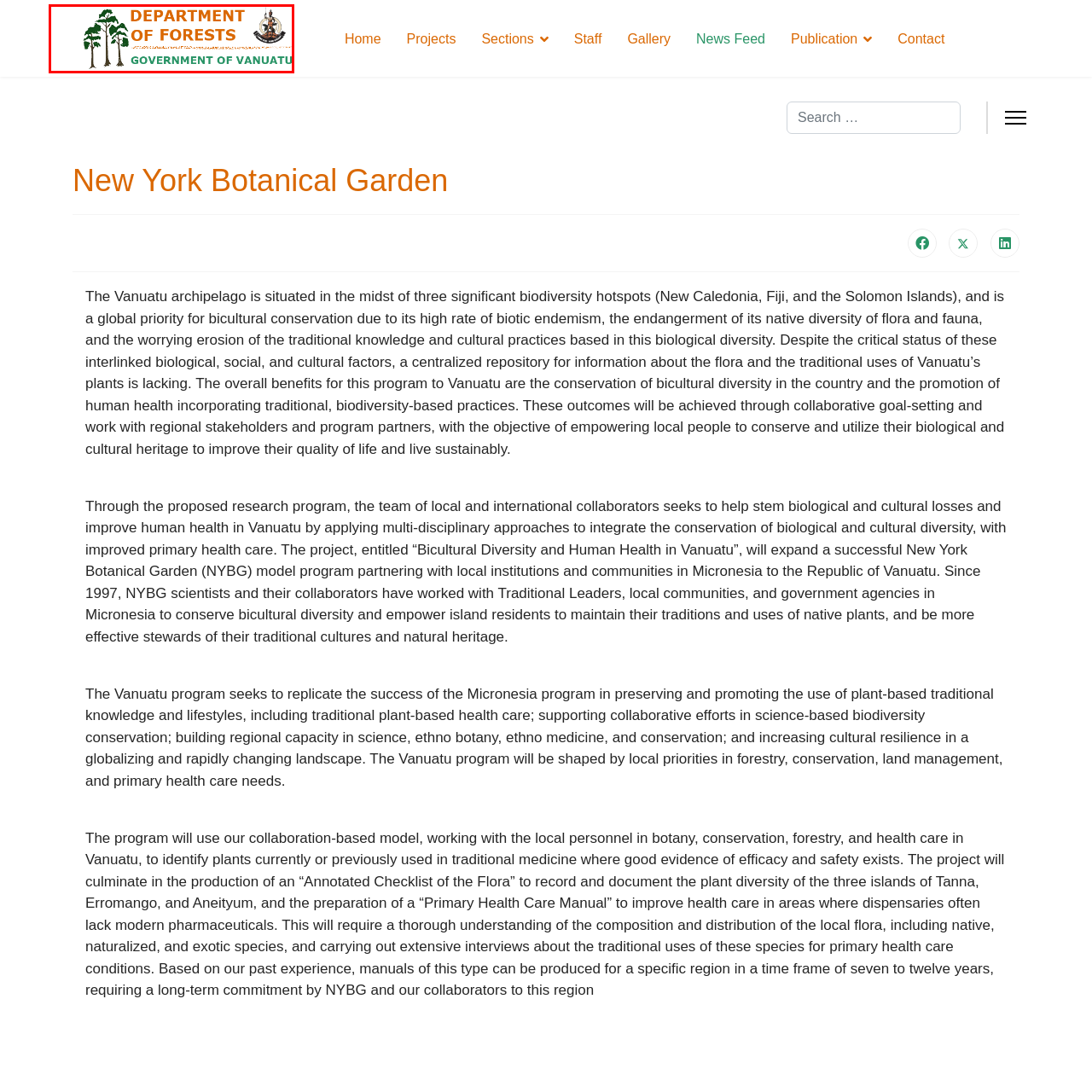What does the coat of arms signify?
Observe the image within the red bounding box and respond to the question with a detailed answer, relying on the image for information.

The coat of arms accompanying the logo of the Department of Forests signifies governmental authority and the significance of forestry in Vanuatu's ecological and cultural landscape, emphasizing the department's role in managing forest resources.